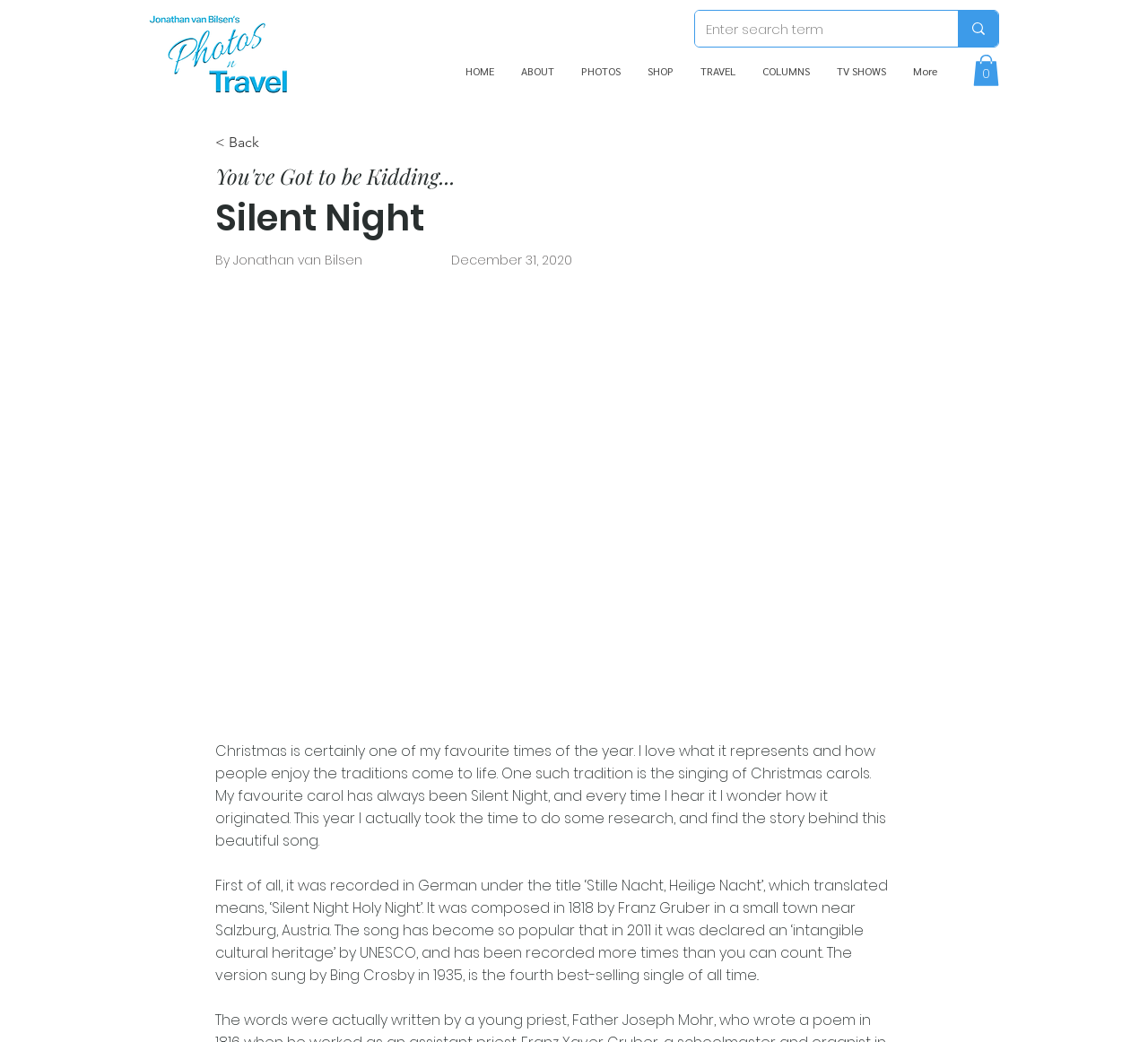What is the navigation menu item after 'HOME'?
Please provide a single word or phrase answer based on the image.

ABOUT